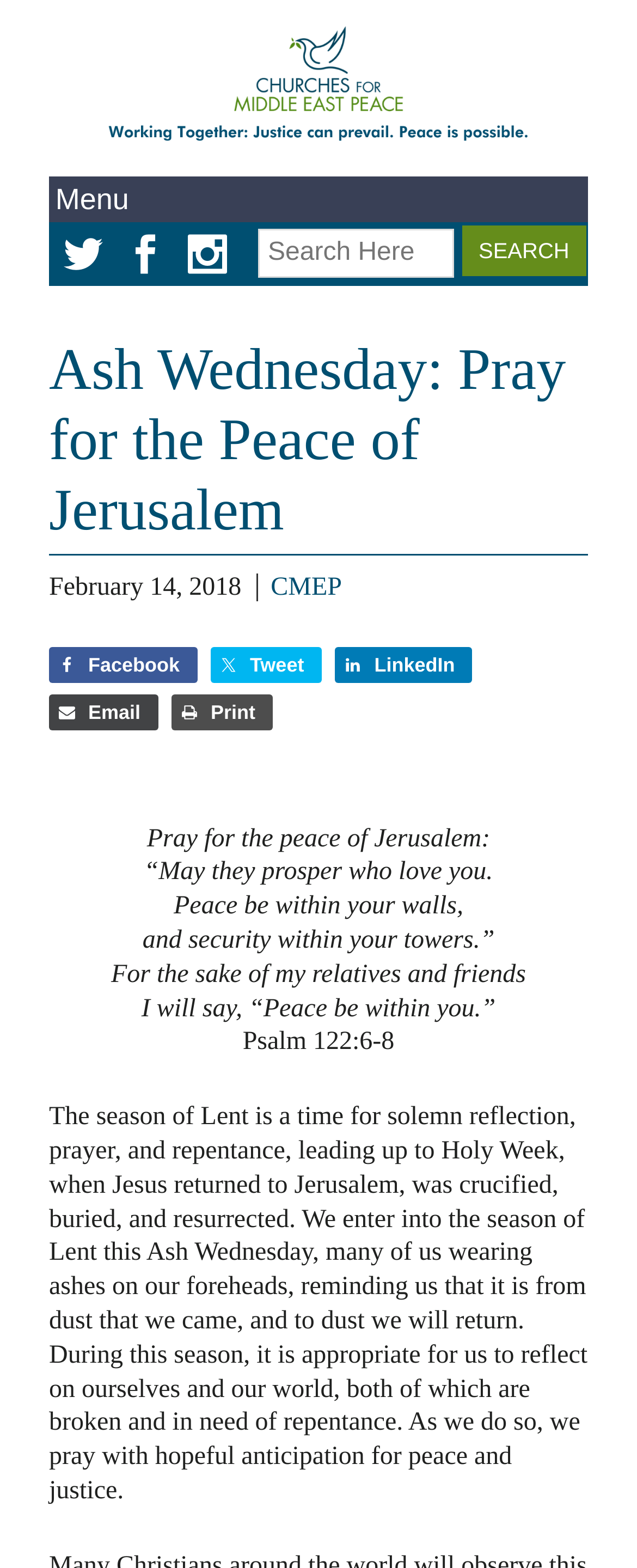Locate the bounding box coordinates of the clickable area needed to fulfill the instruction: "Search for something".

[0.405, 0.145, 0.969, 0.177]